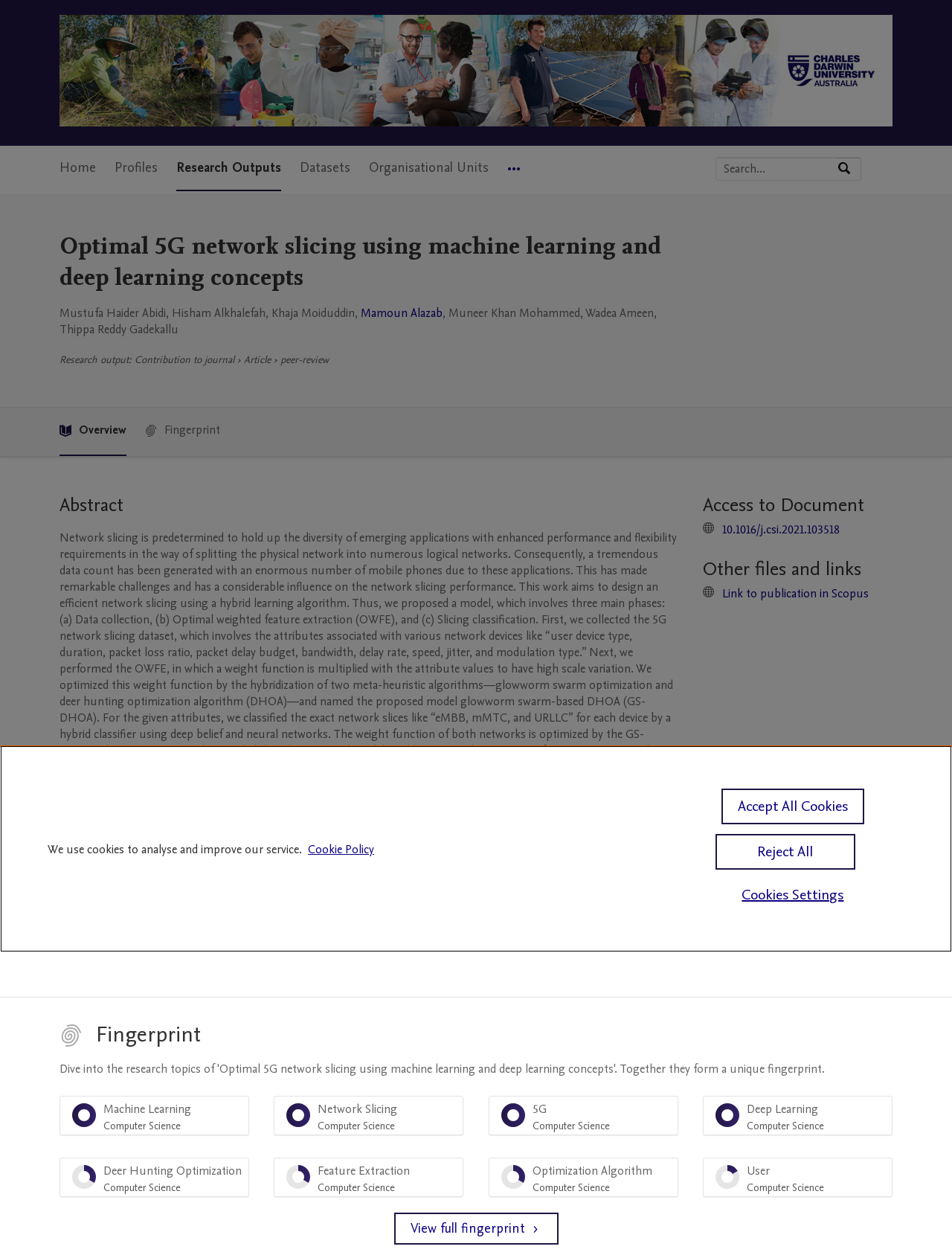Based on the element description Accept All Cookies, identify the bounding box coordinates for the UI element. The coordinates should be in the format (top-left x, top-left y, bottom-right x, bottom-right y) and within the 0 to 1 range.

[0.758, 0.627, 0.908, 0.655]